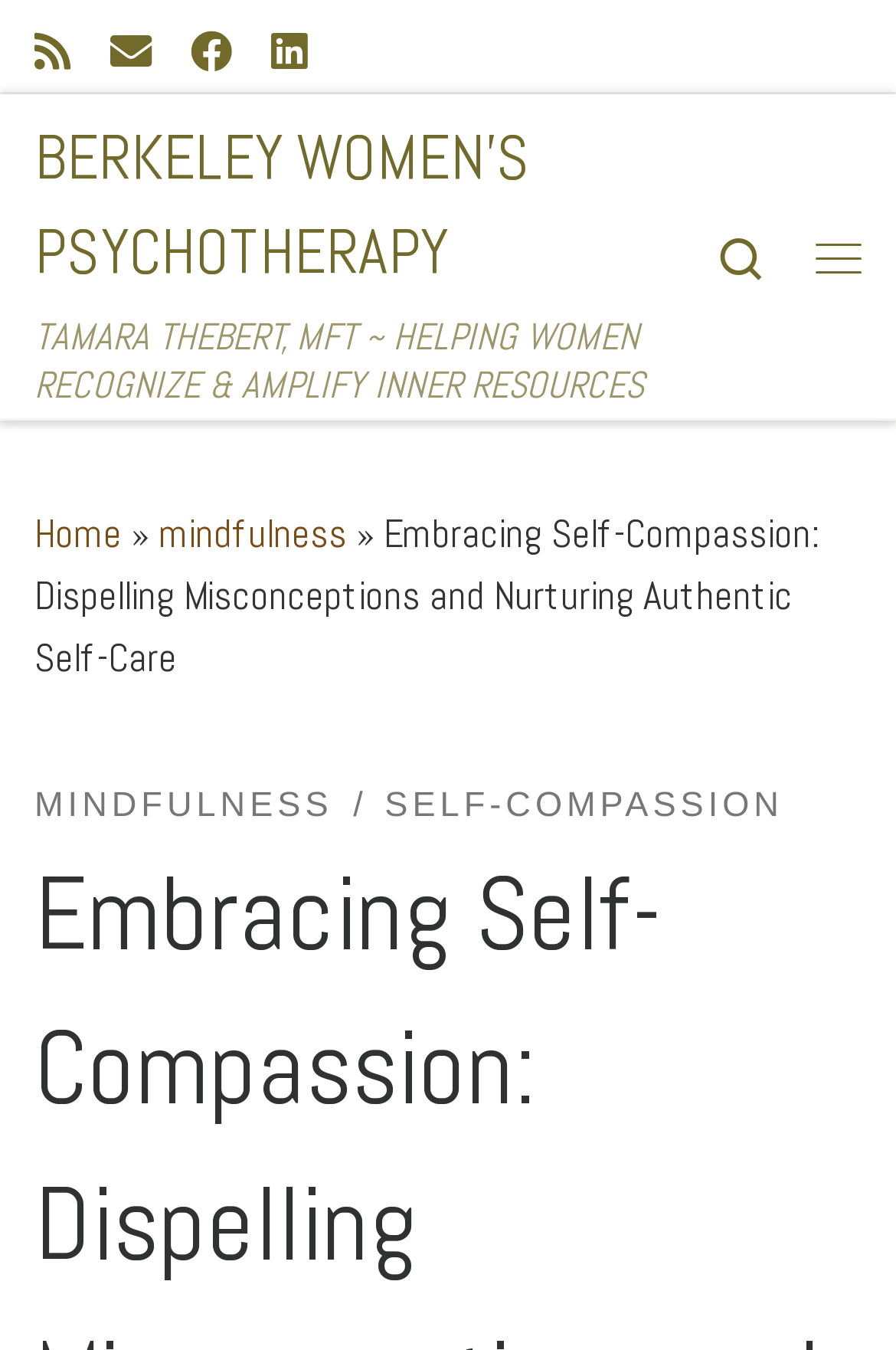Locate the bounding box coordinates of the region to be clicked to comply with the following instruction: "Subscribe to the RSS feed". The coordinates must be four float numbers between 0 and 1, in the form [left, top, right, bottom].

[0.038, 0.015, 0.079, 0.063]